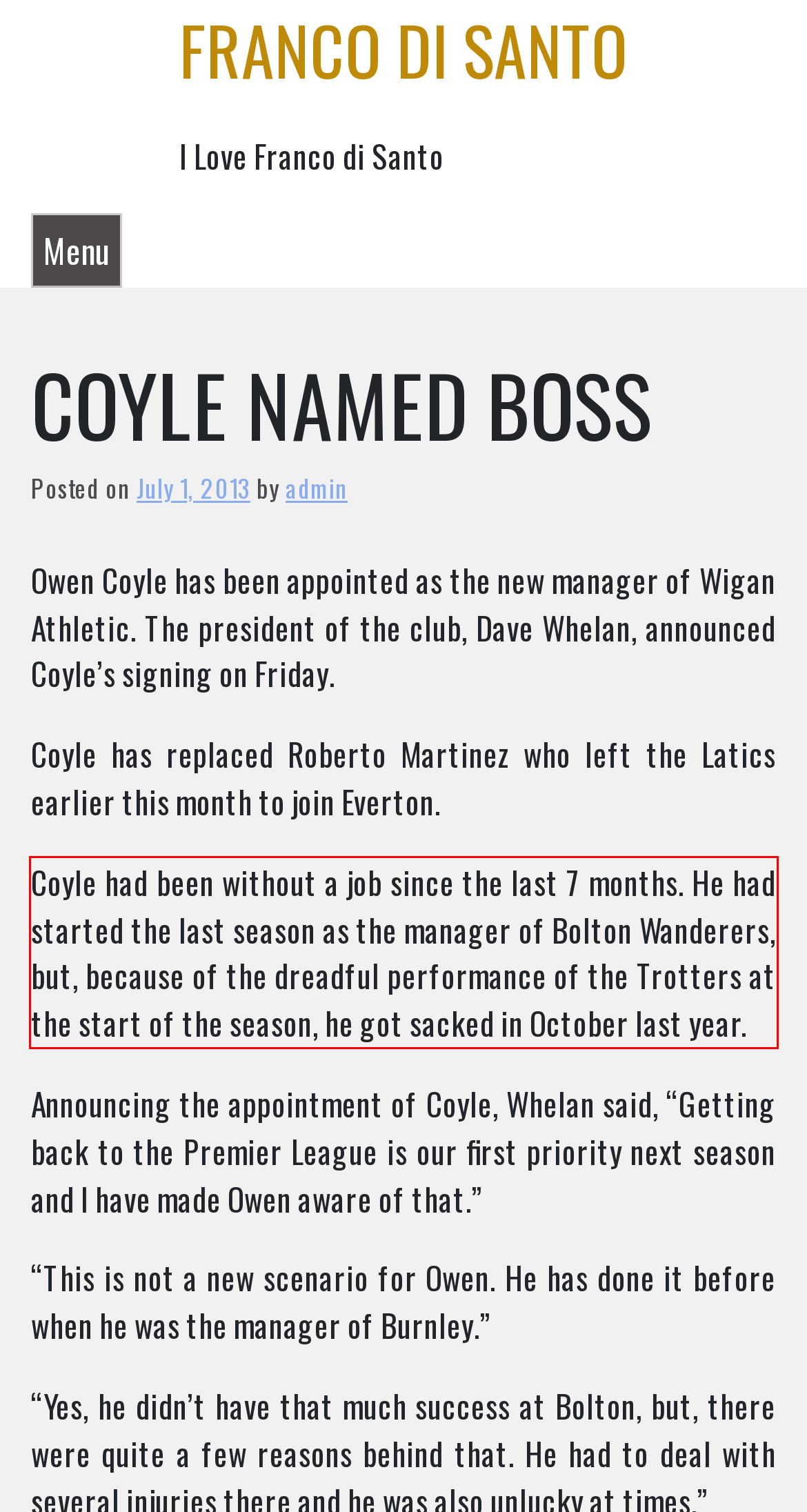The screenshot provided shows a webpage with a red bounding box. Apply OCR to the text within this red bounding box and provide the extracted content.

Coyle had been without a job since the last 7 months. He had started the last season as the manager of Bolton Wanderers, but, because of the dreadful performance of the Trotters at the start of the season, he got sacked in October last year.